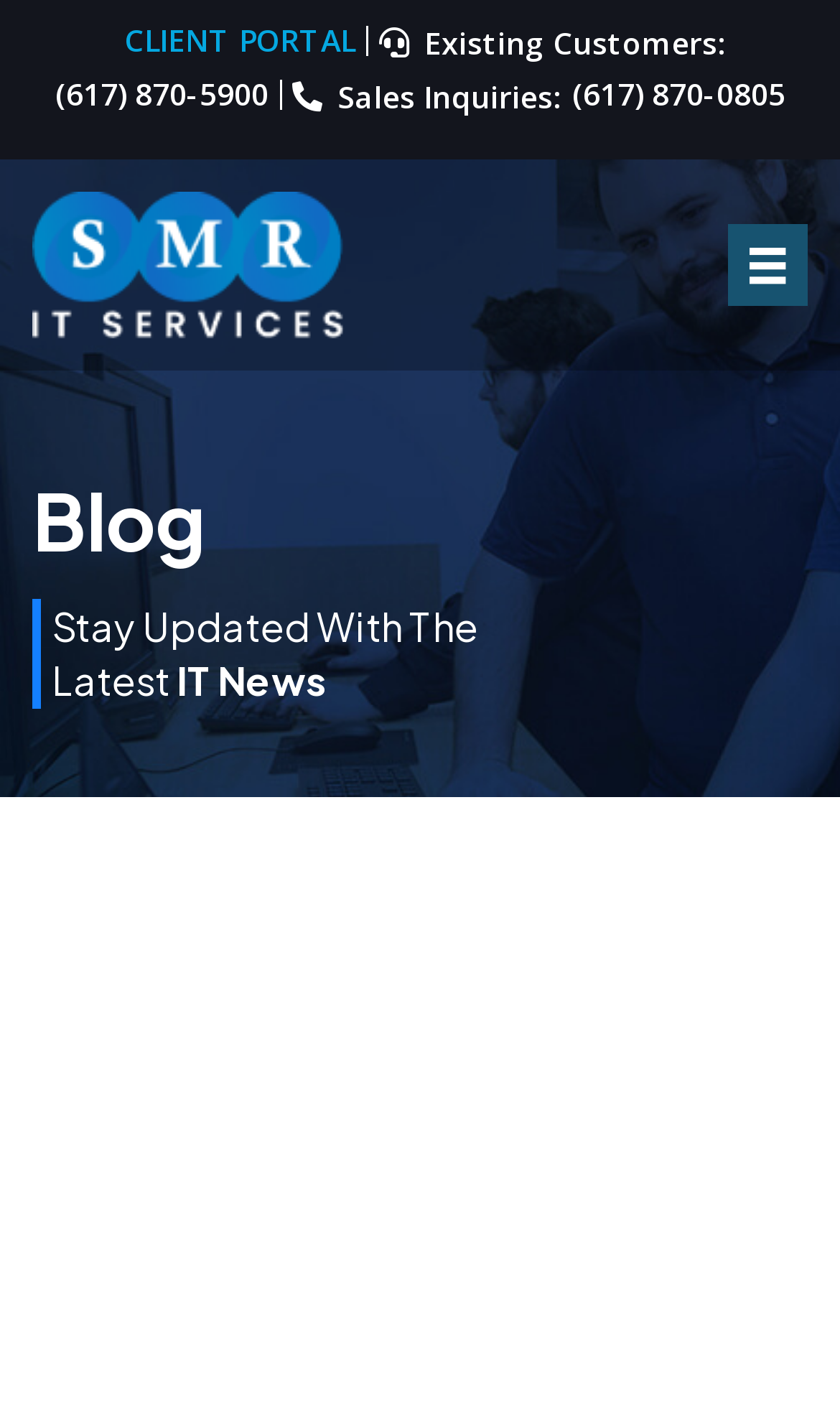Locate the UI element that matches the description Blog in the webpage screenshot. Return the bounding box coordinates in the format (top-left x, top-left y, bottom-right x, bottom-right y), with values ranging from 0 to 1.

[0.705, 0.755, 0.8, 0.787]